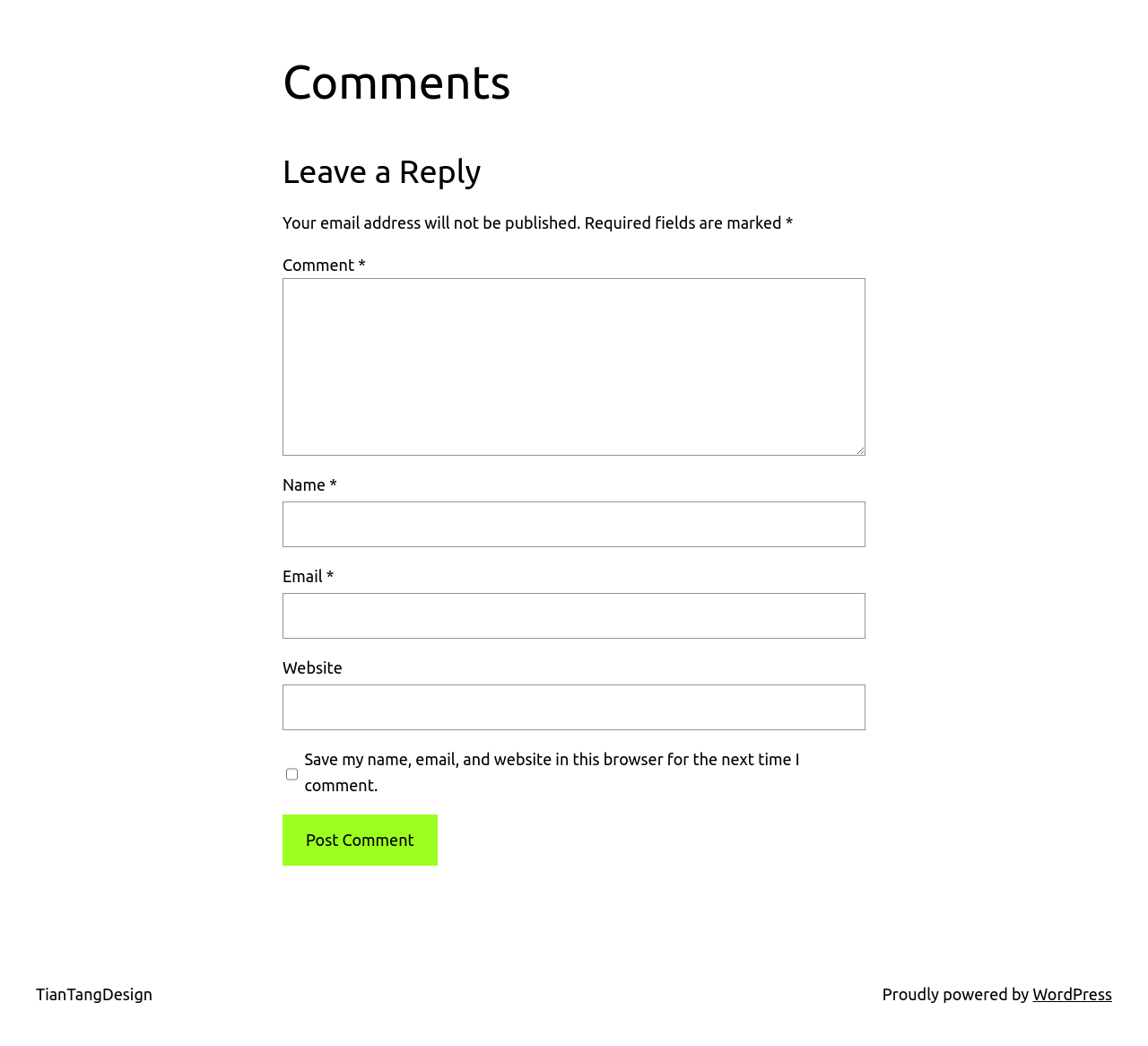What is the name of the website's designer?
Please provide a single word or phrase based on the screenshot.

TianTangDesign